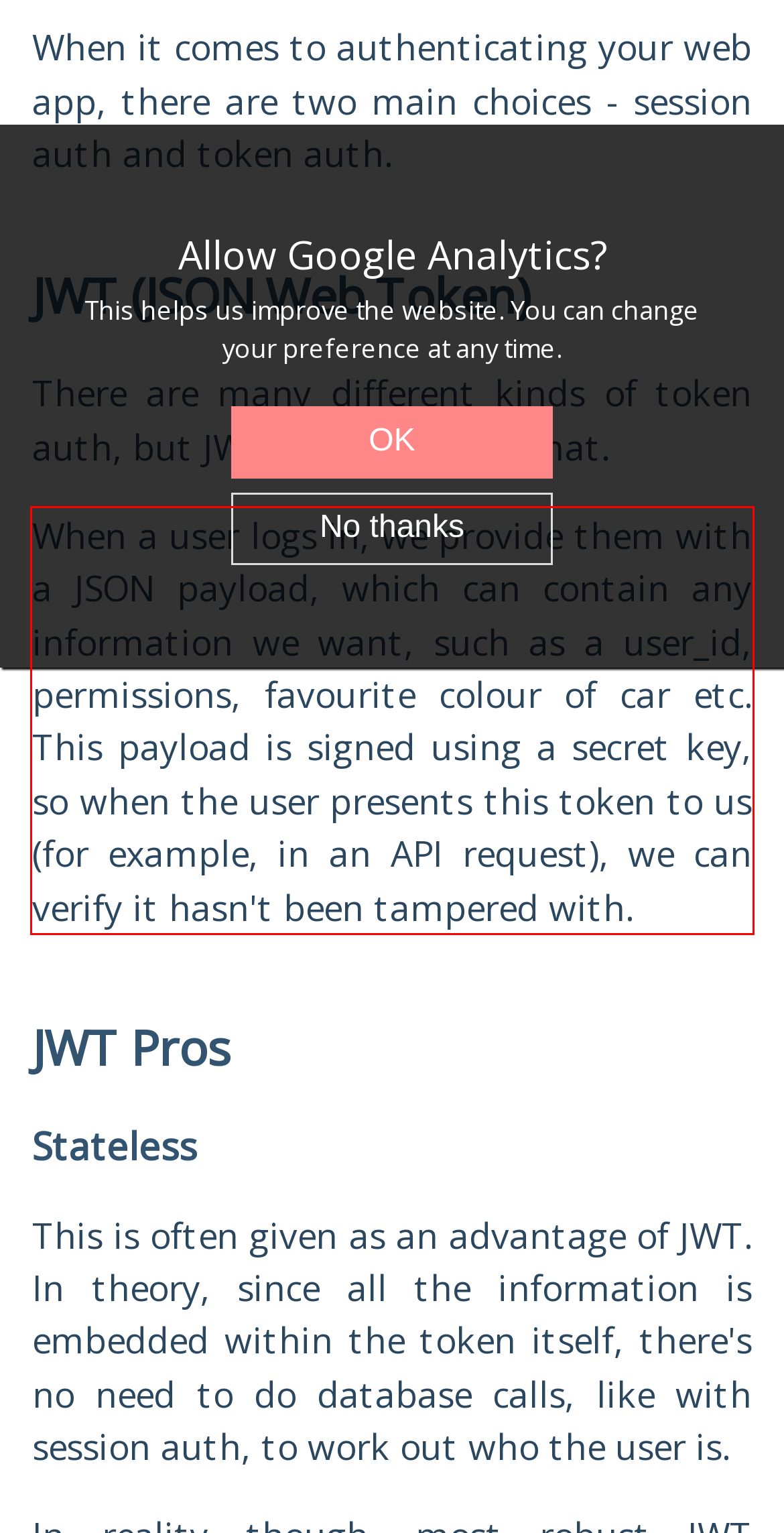Please extract the text content within the red bounding box on the webpage screenshot using OCR.

When a user logs in, we provide them with a JSON payload, which can contain any information we want, such as a user_id, permissions, favourite colour of car etc. This payload is signed using a secret key, so when the user presents this token to us (for example, in an API request), we can verify it hasn't been tampered with.